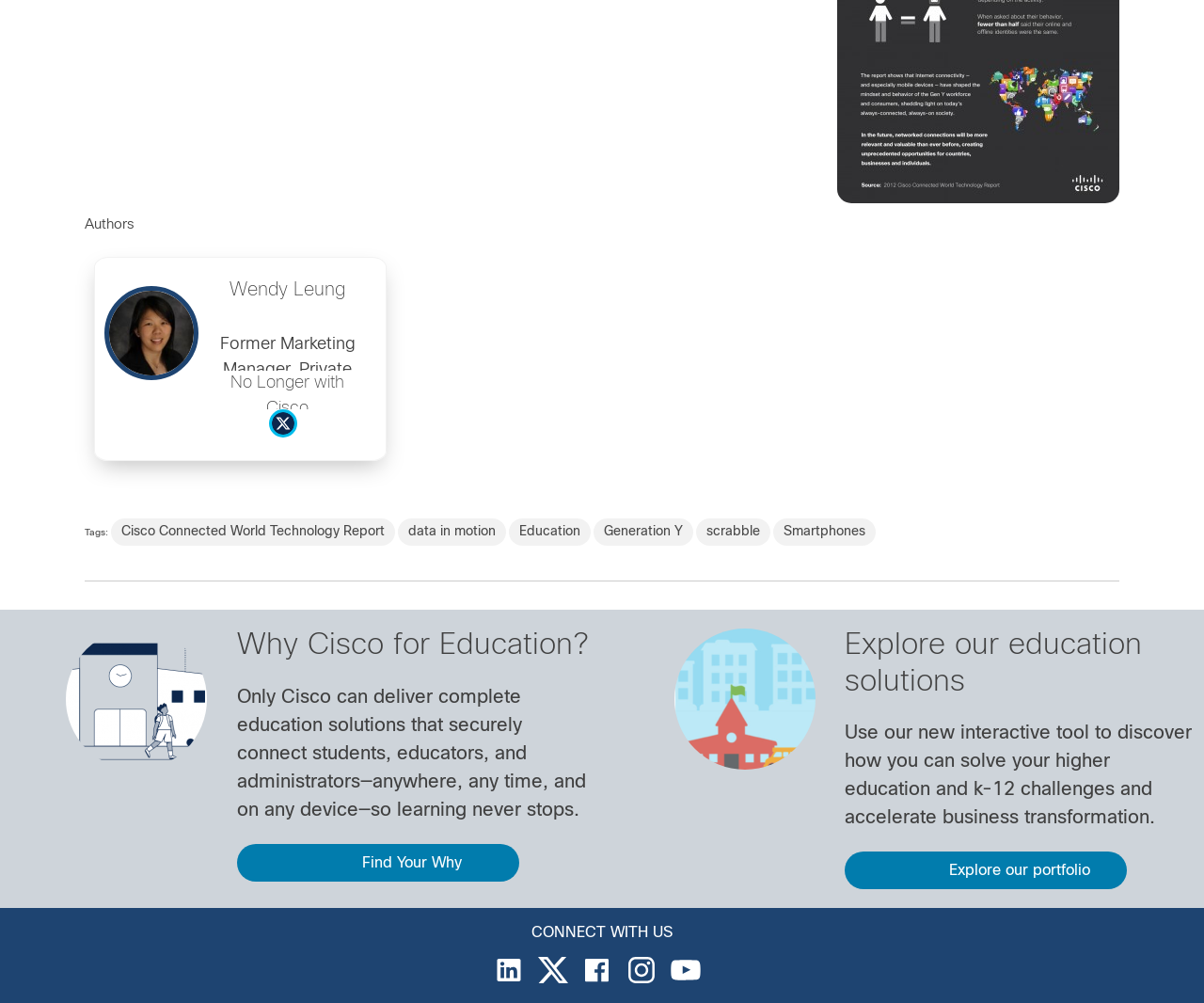Please provide a comprehensive response to the question below by analyzing the image: 
What is the topic of the webpage?

The topic of the webpage can be inferred from the tags listed at the bottom of the page, which include 'Education', 'Cisco Connected World Technology Report', and others. Additionally, the heading 'Why Cisco for Education?' and the text 'Only Cisco can deliver complete education solutions...' suggest that the webpage is related to education.